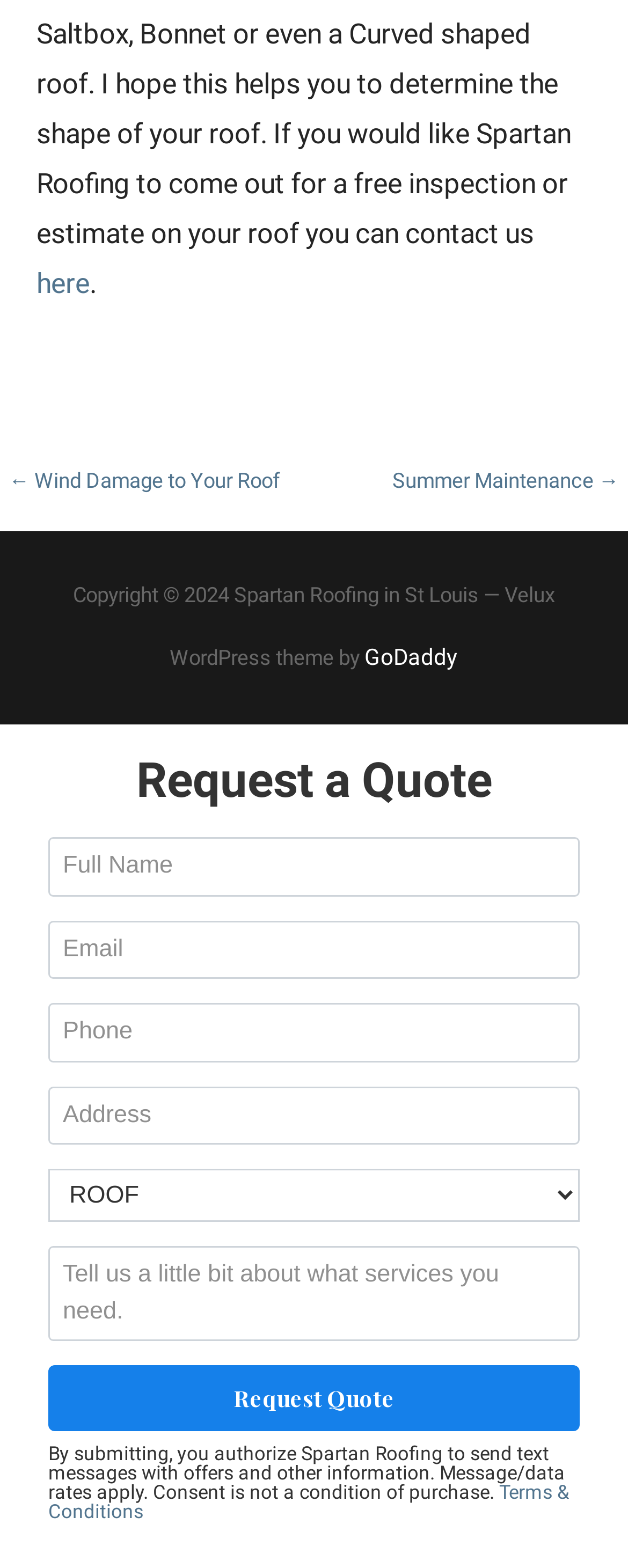What is the purpose of the 'Terms & Conditions' link?
Identify the answer in the screenshot and reply with a single word or phrase.

To view terms and conditions